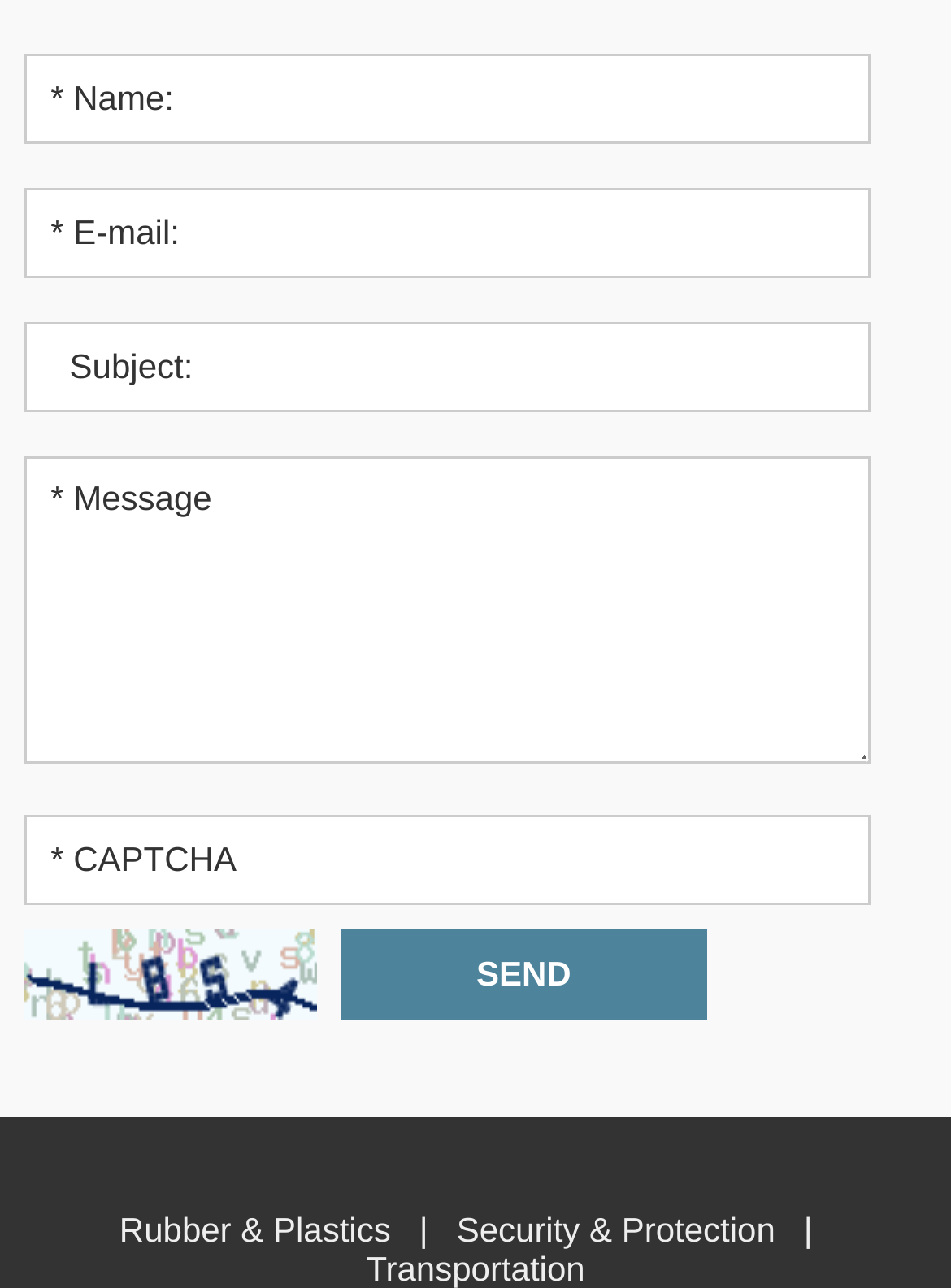Locate the bounding box coordinates of the area where you should click to accomplish the instruction: "view Rubber & Plastics".

[0.126, 0.892, 0.421, 0.97]